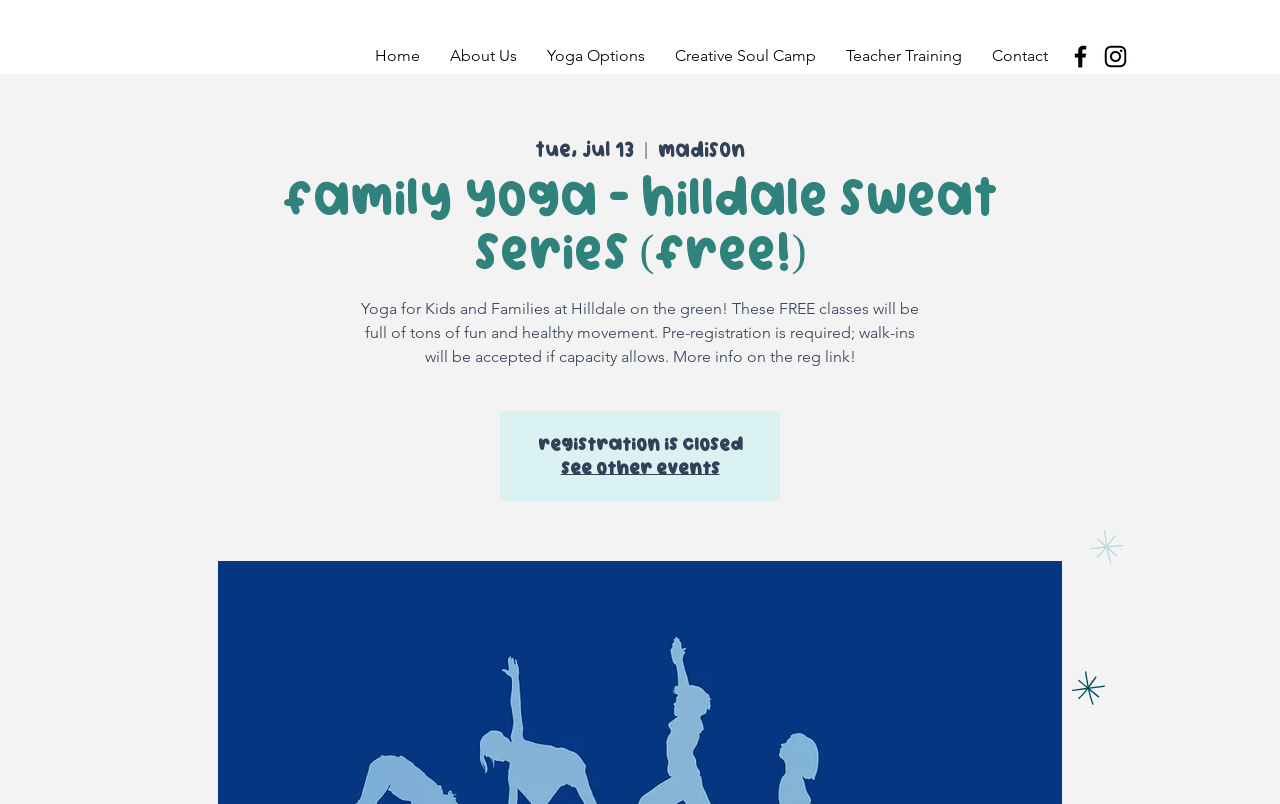Provide a brief response to the question using a single word or phrase: 
What is the purpose of the 'Family Yoga' event?

Yoga for kids and families